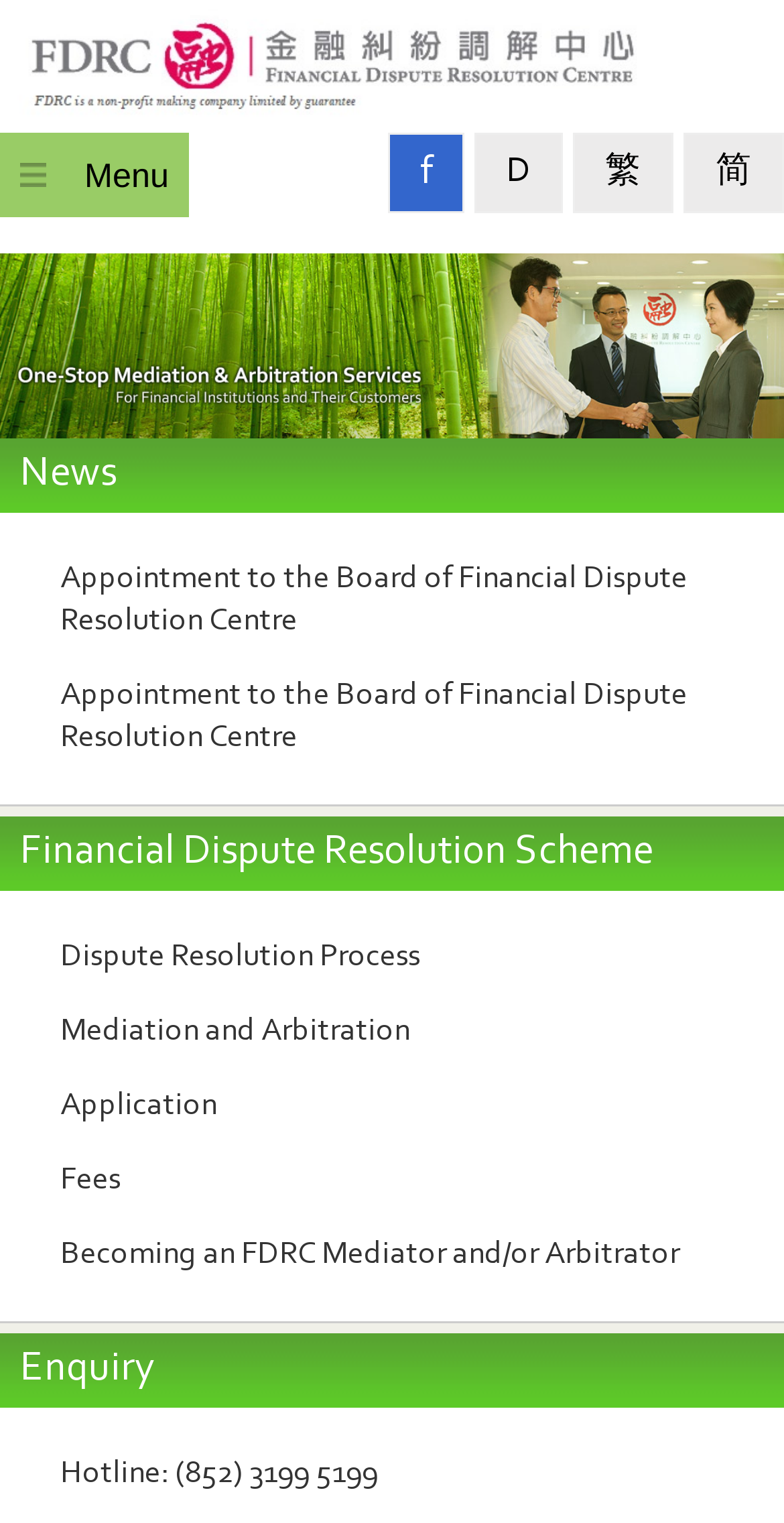Highlight the bounding box coordinates of the element that should be clicked to carry out the following instruction: "Click the FDRC logo". The coordinates must be given as four float numbers ranging from 0 to 1, i.e., [left, top, right, bottom].

[0.0, 0.0, 1.0, 0.087]